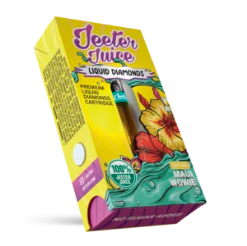Please examine the image and provide a detailed answer to the question: What is the flavor of the product?

The image highlights the 'Maui Wowie' flavor of the Jeeter Juice product, which is a specific flavor variant of their liquid diamonds.